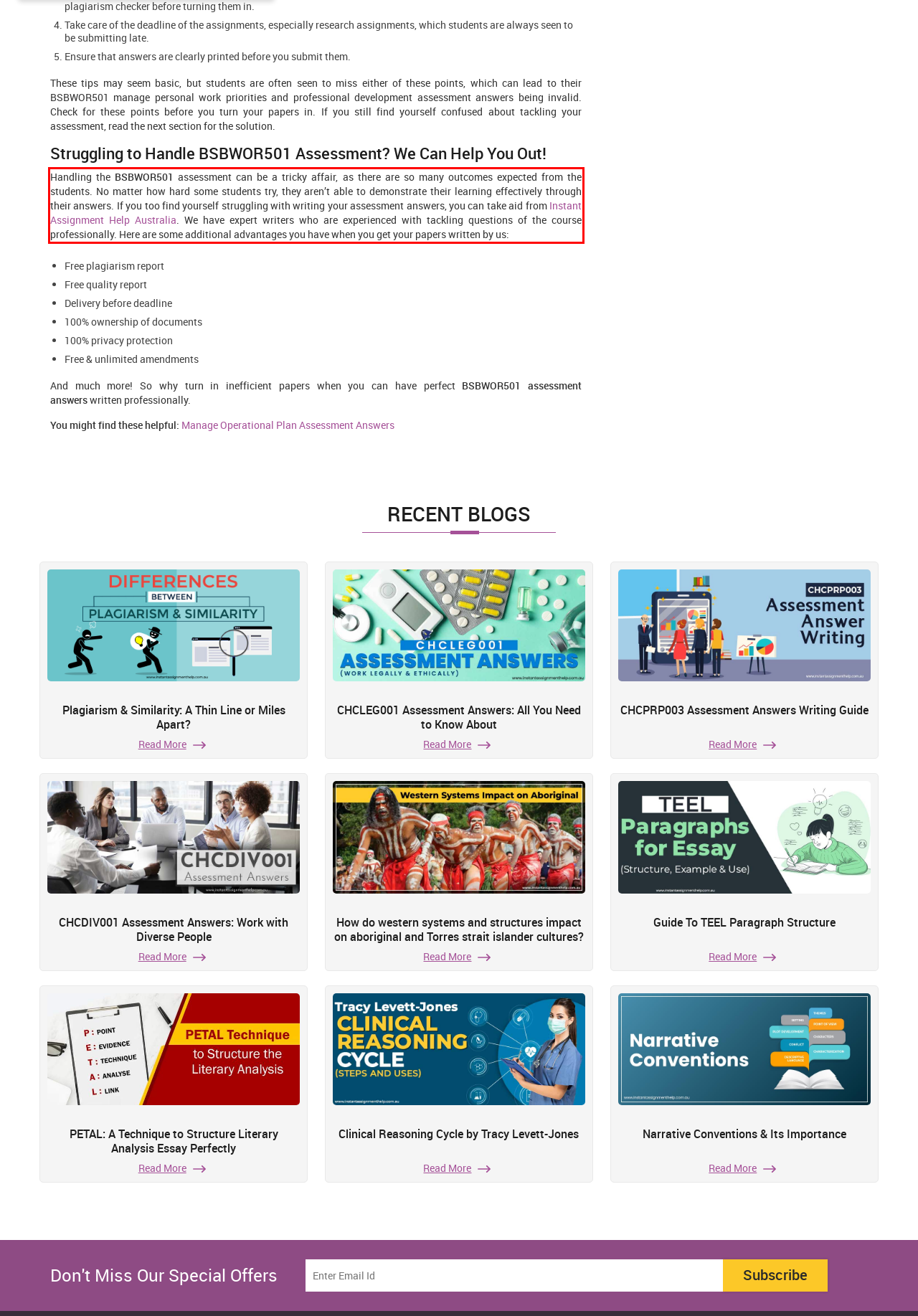Please identify and extract the text content from the UI element encased in a red bounding box on the provided webpage screenshot.

Handling the BSBWOR501 assessment can be a tricky affair, as there are so many outcomes expected from the students. No matter how hard some students try, they aren’t able to demonstrate their learning effectively through their answers. If you too find yourself struggling with writing your assessment answers, you can take aid from Instant Assignment Help Australia. We have expert writers who are experienced with tackling questions of the course professionally. Here are some additional advantages you have when you get your papers written by us: